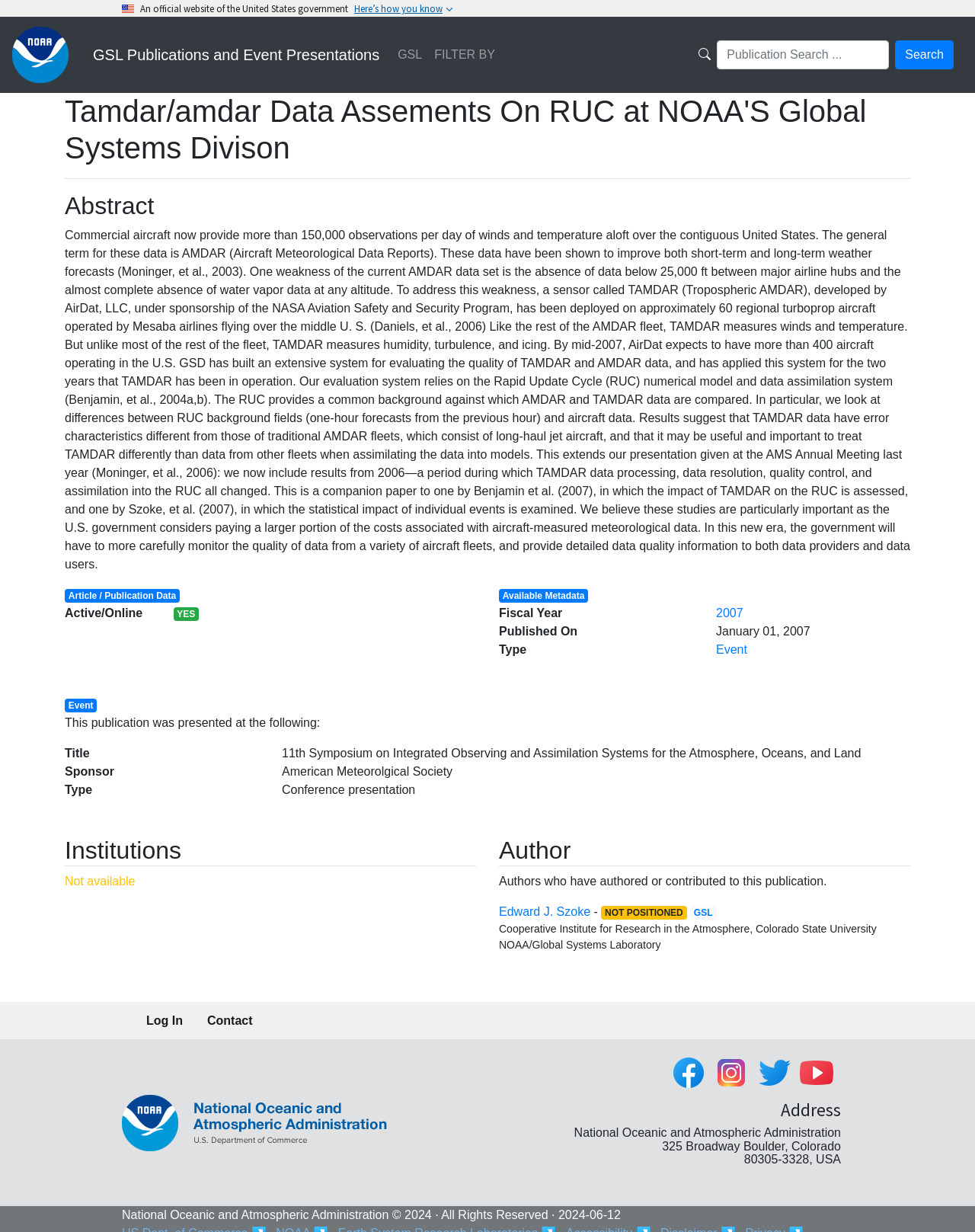Identify the bounding box coordinates of the section that should be clicked to achieve the task described: "Contact us".

[0.212, 0.813, 0.259, 0.844]